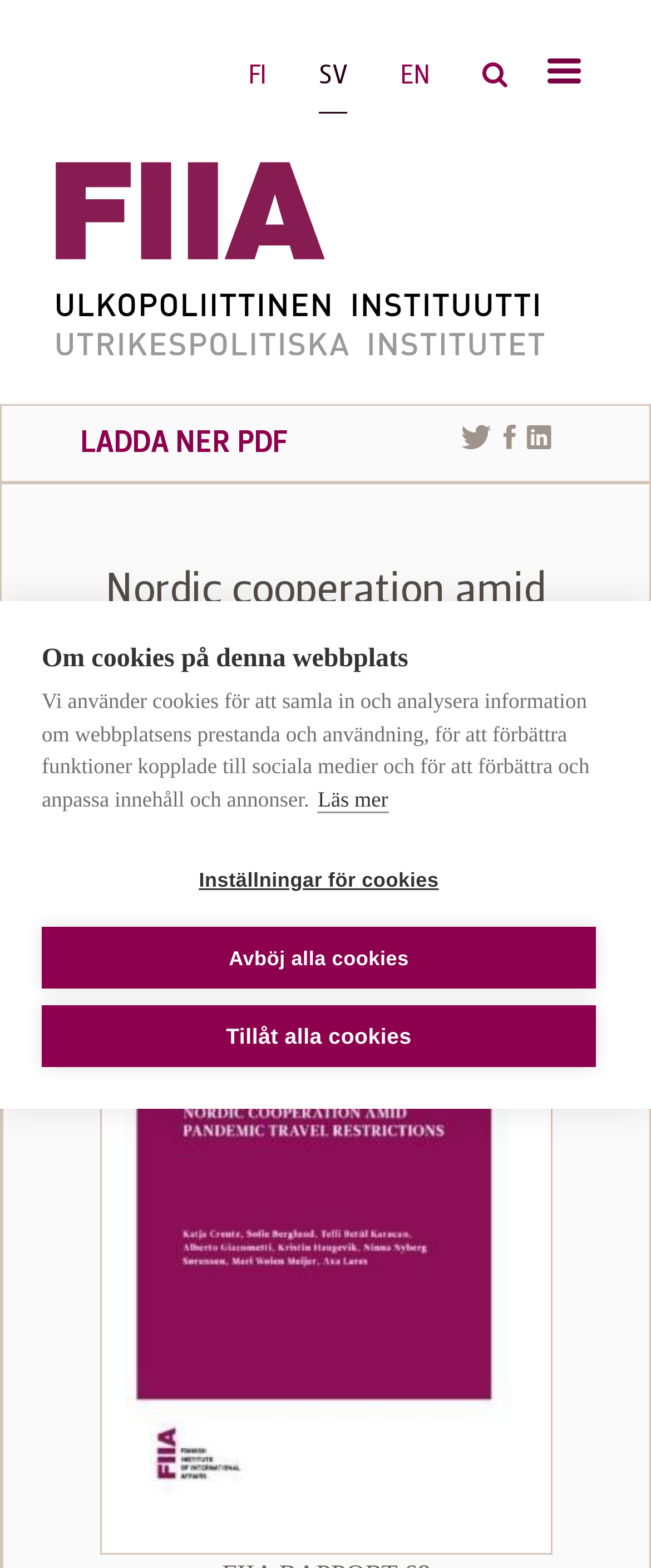Explain the webpage's design and content in an elaborate manner.

The webpage is about Nordic cooperation amid pandemic travel restrictions. At the top, there is a dialog box about cookies, which is not currently in focus. This dialog box is located almost at the top of the page, spanning across the entire width. It contains a static text describing the use of cookies, a link to "Läs mer" (Read more), and three buttons: "Inställningar för cookies" (Cookie settings), "Avböj alla cookies" (Reject all cookies), and "Tillåt alla cookies" (Allow all cookies).

Below the dialog box, there are three links: "Utrikespolitiska Institutet" (Swedish Institute of International Affairs), "FI", "SV", and "EN", which are likely language options. Next to these links, there is an image of the Utrikespolitiska Institutet logo.

On the top right, there are two buttons: a search button and a mobile menu button. Below these buttons, there is a link to download a PDF file. On the same line, there are three social media links: Twitter, Facebook, and LinkedIn, each with a generic description "Dela i [social media platform]" (Share on [social media platform]).

The main content of the webpage starts with a heading "Nordic cooperation amid pandemic travel restrictions" located roughly in the middle of the page. Below the heading, there are two static texts: "PUBLICERAD 30.11.2021" (Published 30.11.2021) and "FIIA RAPPORT 68" (FIIA Report 68). At the bottom of the page, there is an empty link.